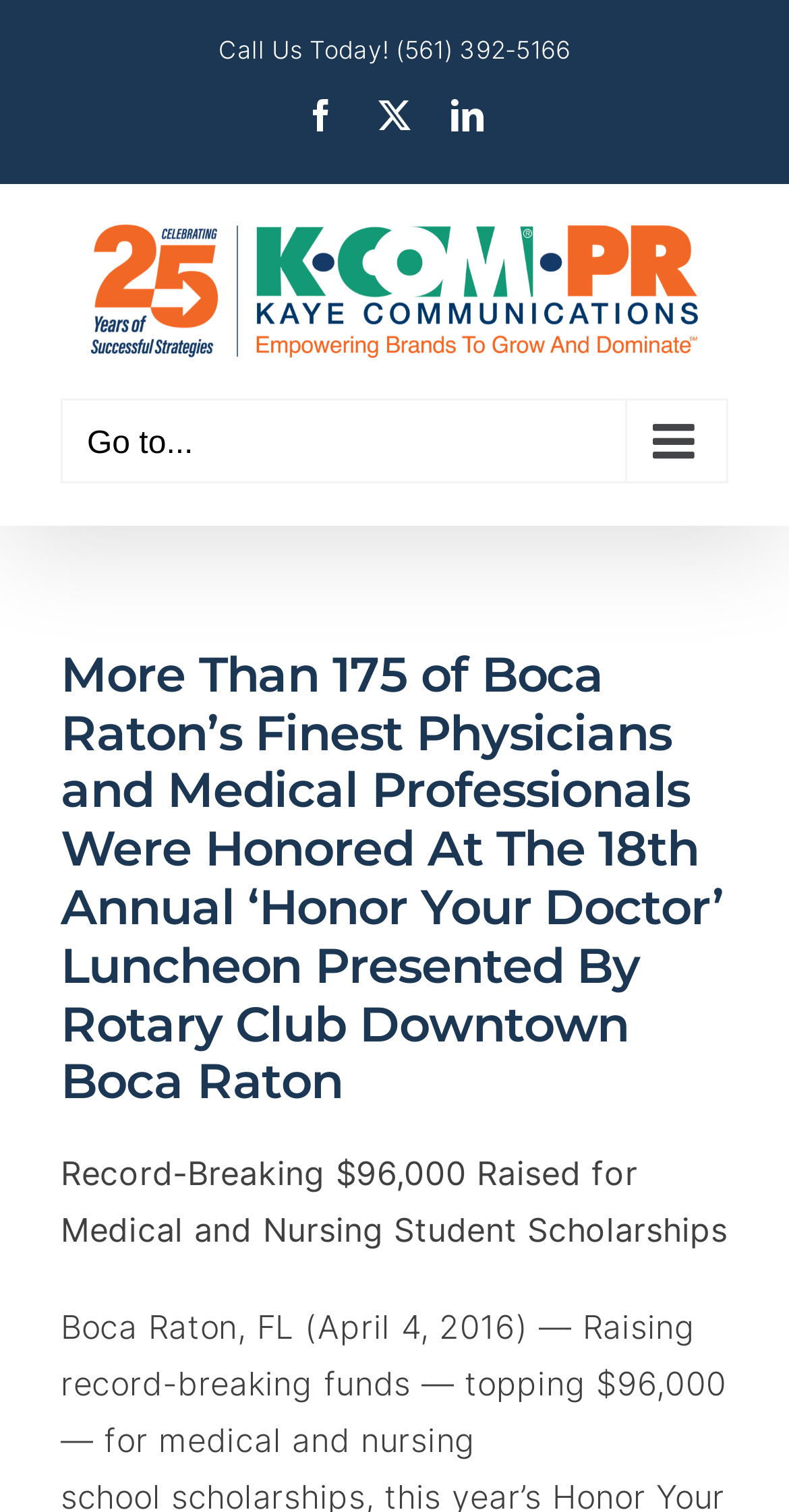How many physicians were honored?
Provide a detailed and extensive answer to the question.

I found this information by reading the heading element that says 'More Than 175 of Boca Raton’s Finest Physicians and Medical Professionals Were Honored At The 18th Annual ‘Honor Your Doctor’ Luncheon Presented By Rotary Club Downtown Boca Raton'.